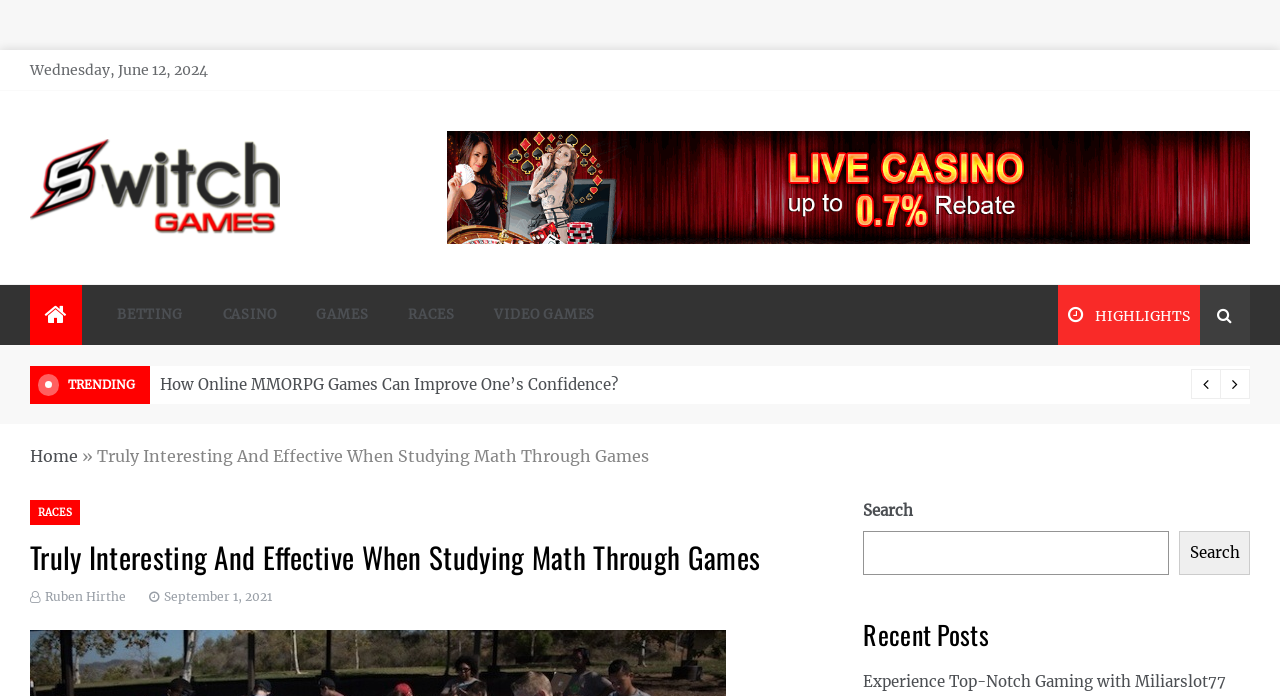What is the purpose of the button with the icon ''?
Use the information from the image to give a detailed answer to the question.

I found the purpose of the button by looking at the button element with the icon '' and the text 'HIGHLIGHTS' located near the top of the webpage. Based on the context, I determined that the button is used to access highlights or featured content.